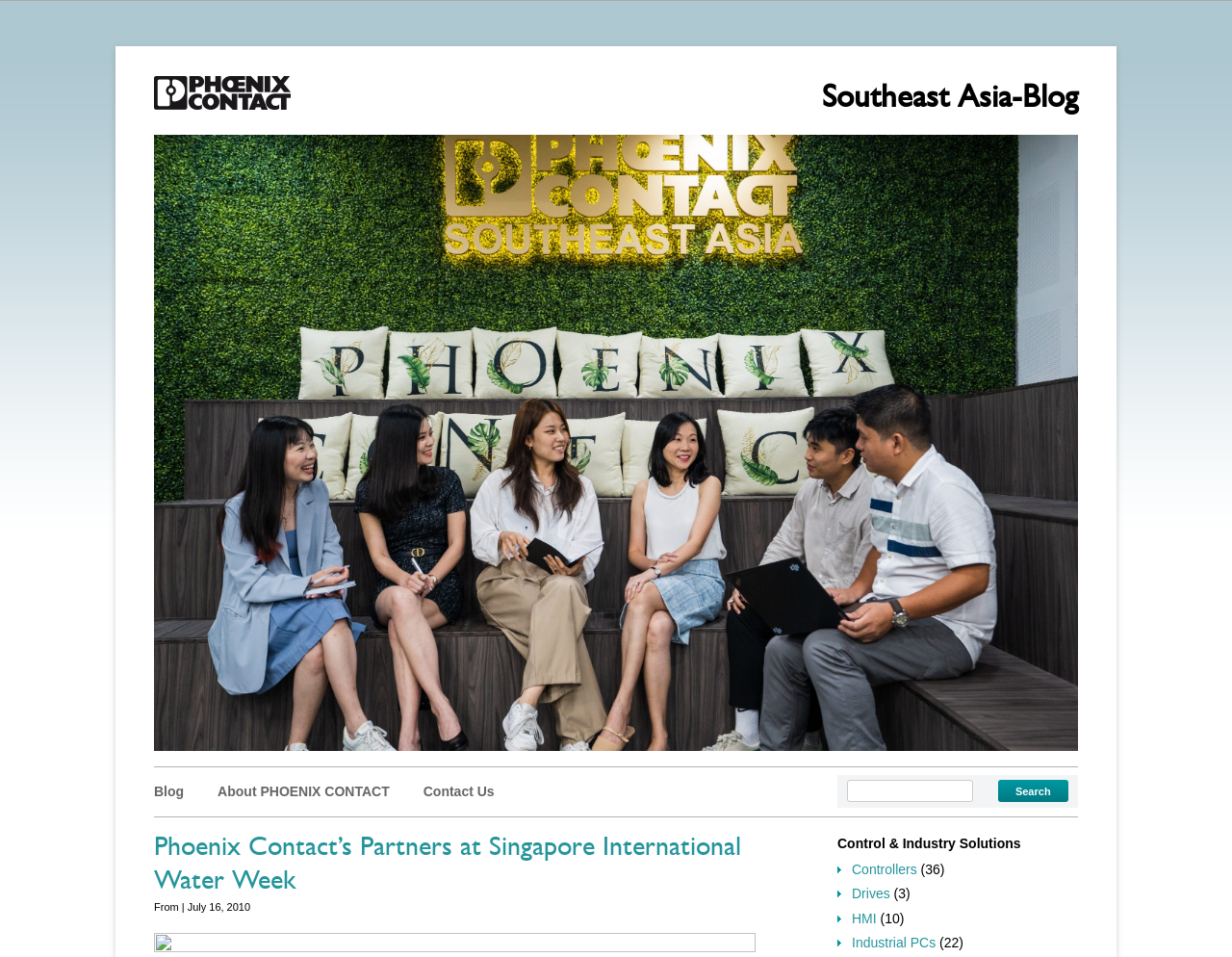Find the bounding box coordinates for the UI element that matches this description: "Industrial PCs".

[0.691, 0.977, 0.759, 0.993]